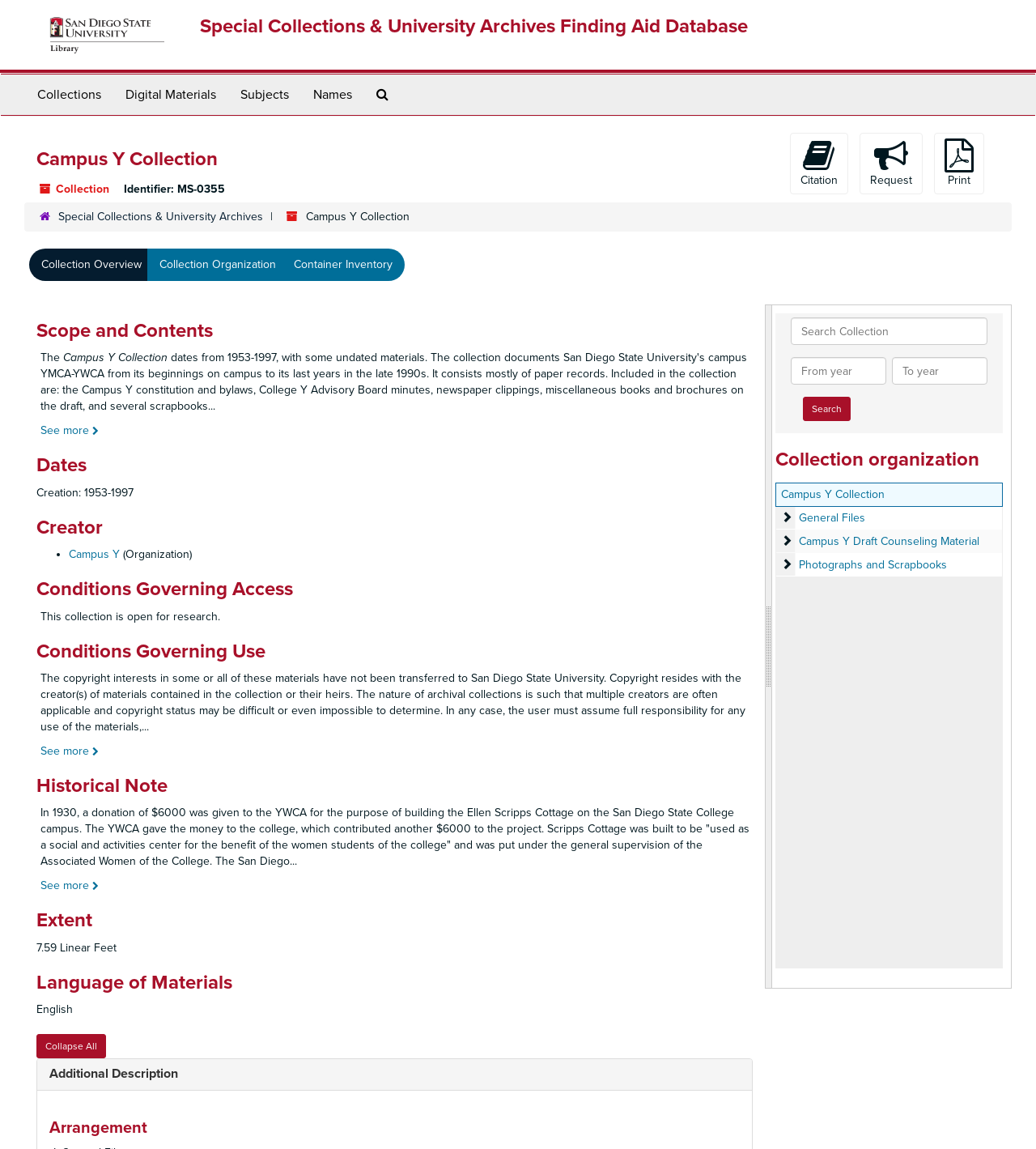Based on the element description, predict the bounding box coordinates (top-left x, top-left y, bottom-right x, bottom-right y) for the UI element in the screenshot: Subjects

[0.22, 0.065, 0.291, 0.1]